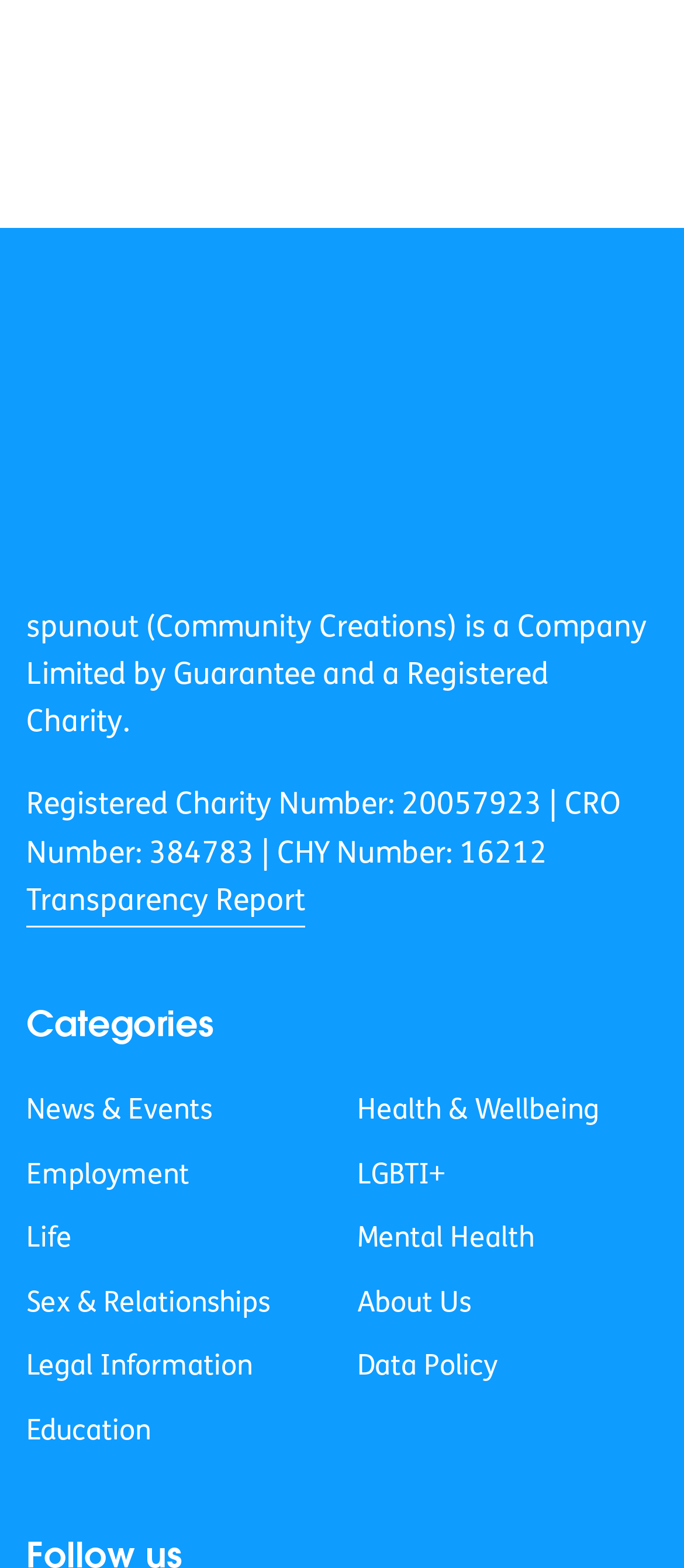What is the last category listed on the webpage?
Refer to the screenshot and answer in one word or phrase.

Data Policy